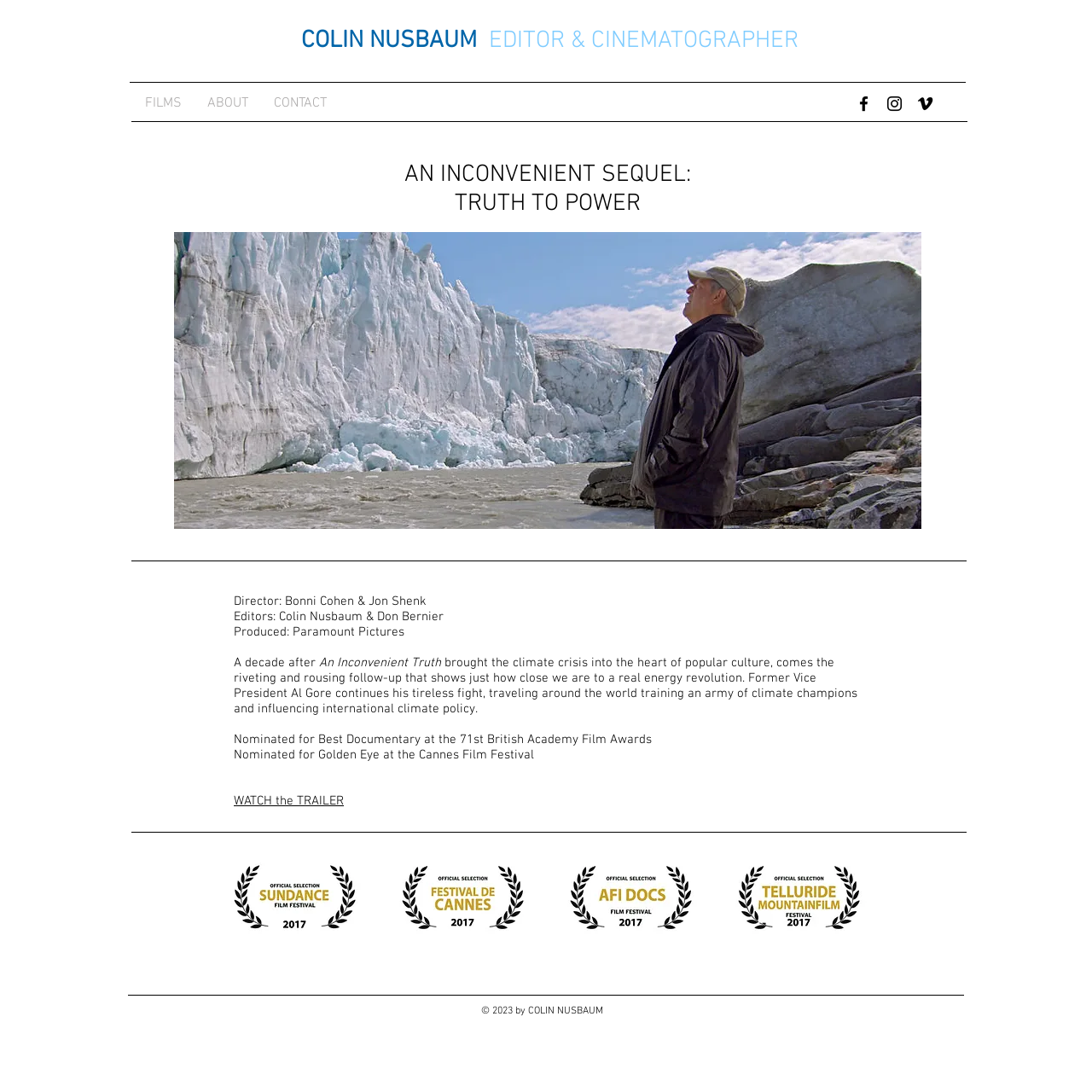Given the element description: "Queensland celebrant", predict the bounding box coordinates of the UI element it refers to, using four float numbers between 0 and 1, i.e., [left, top, right, bottom].

None